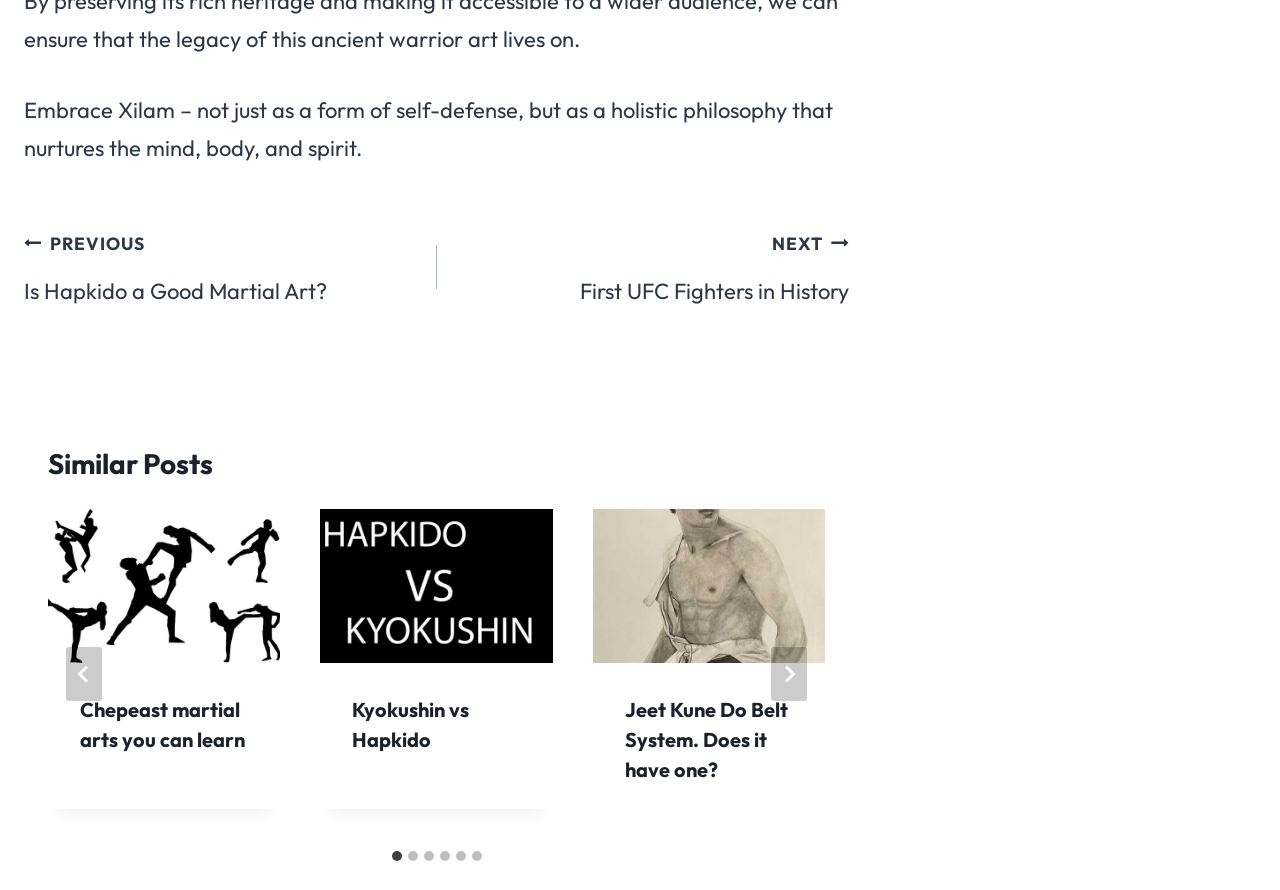Can you give a comprehensive explanation to the question given the content of the image?
How can users navigate through the similar posts?

Users can navigate through the similar posts using the tabs labeled '1 of 6', '2 of 6', ..., '6 of 6', or by using the 'Next' and 'Go to last slide' buttons, which control the splide01-track element.